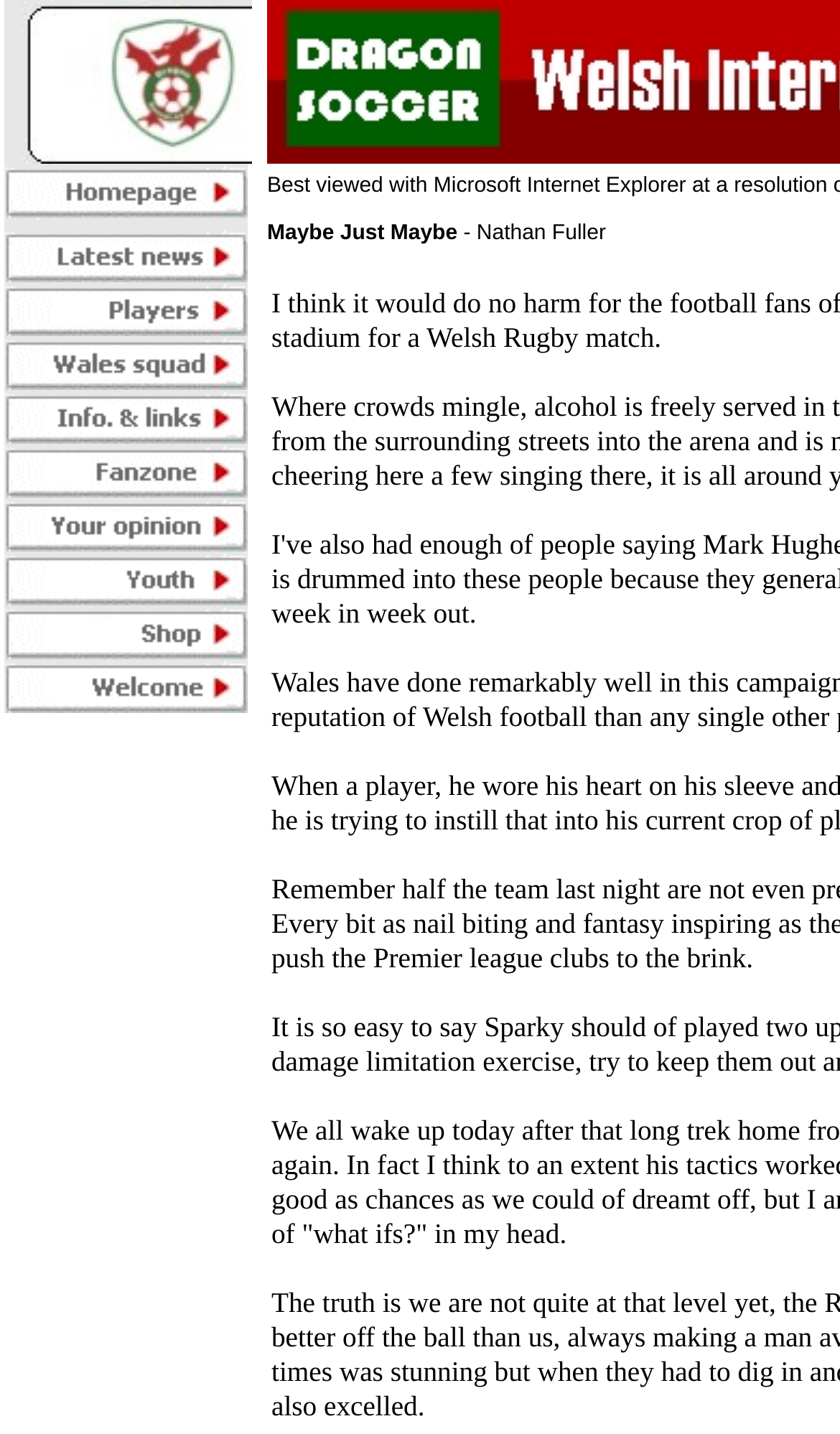Please determine the bounding box coordinates of the area that needs to be clicked to complete this task: 'Participate in the poll'. The coordinates must be four float numbers between 0 and 1, formatted as [left, top, right, bottom].

[0.005, 0.365, 0.295, 0.391]